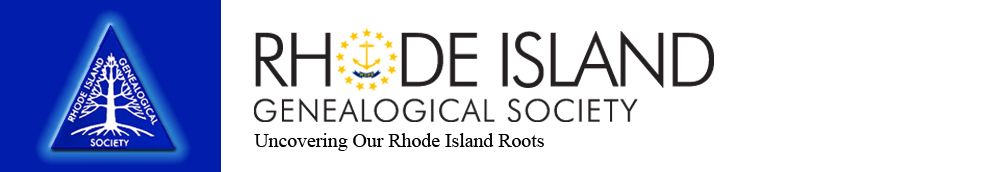Explain in detail what you see in the image.

The image showcases the logo of the Rhode Island Genealogical Society, featuring a stylized tree symbolizing heritage and genealogy, set against a vivid blue triangular background. To the right, the text reads "RHODE ISLAND GENEALOGICAL SOCIETY" in bold, uppercase letters, emphasizing the organization's focus. Beneath it, the tagline "Uncovering Our Rhode Island Roots" highlights the society’s mission to assist individuals in researching their ancestral connections within the state of Rhode Island. This visual representation serves as a strong branding element for the society, inviting community engagement in genealogical research.